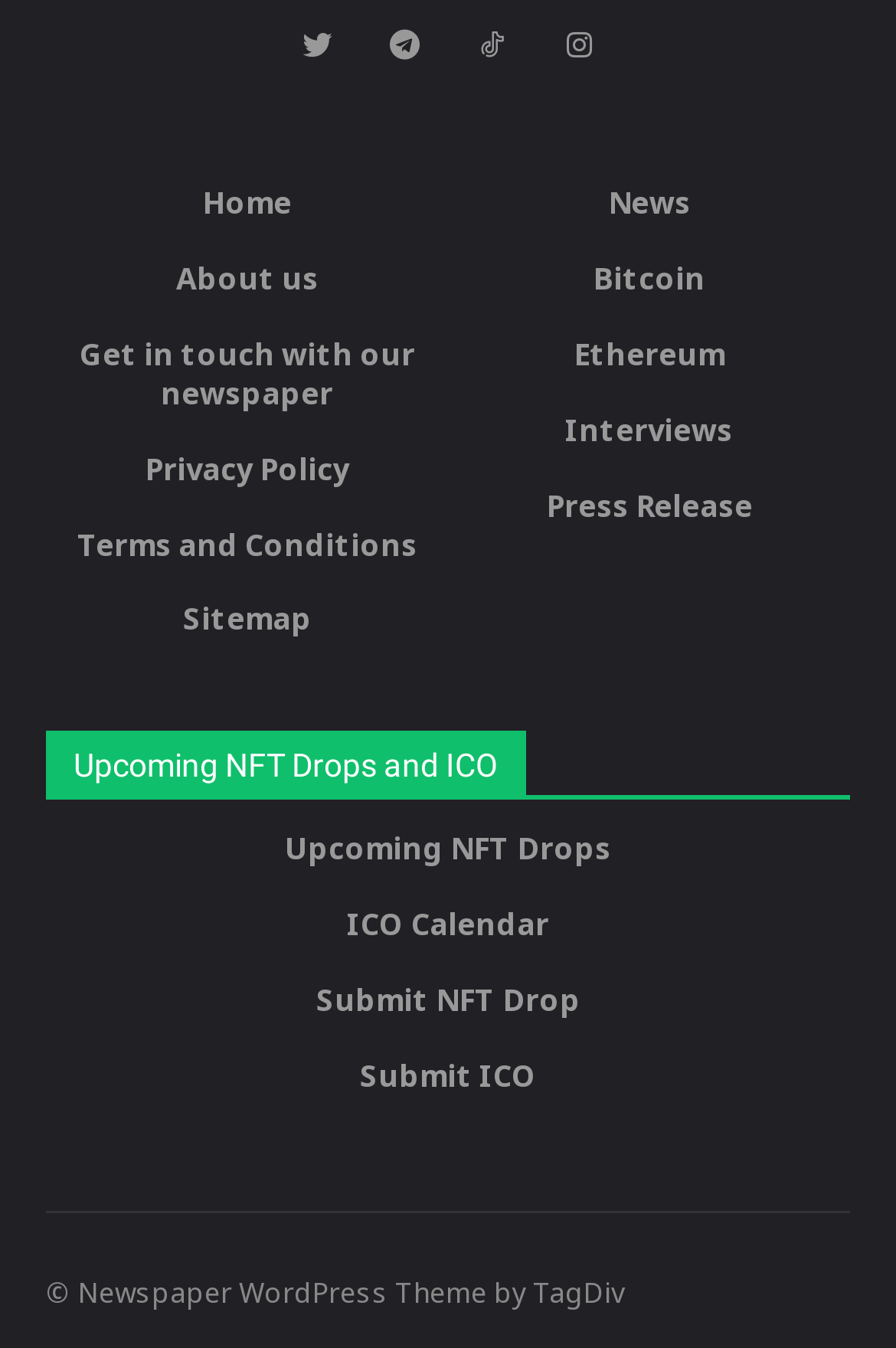Please identify the bounding box coordinates of the clickable area that will fulfill the following instruction: "submit a new NFT drop". The coordinates should be in the format of four float numbers between 0 and 1, i.e., [left, top, right, bottom].

[0.051, 0.728, 0.949, 0.757]